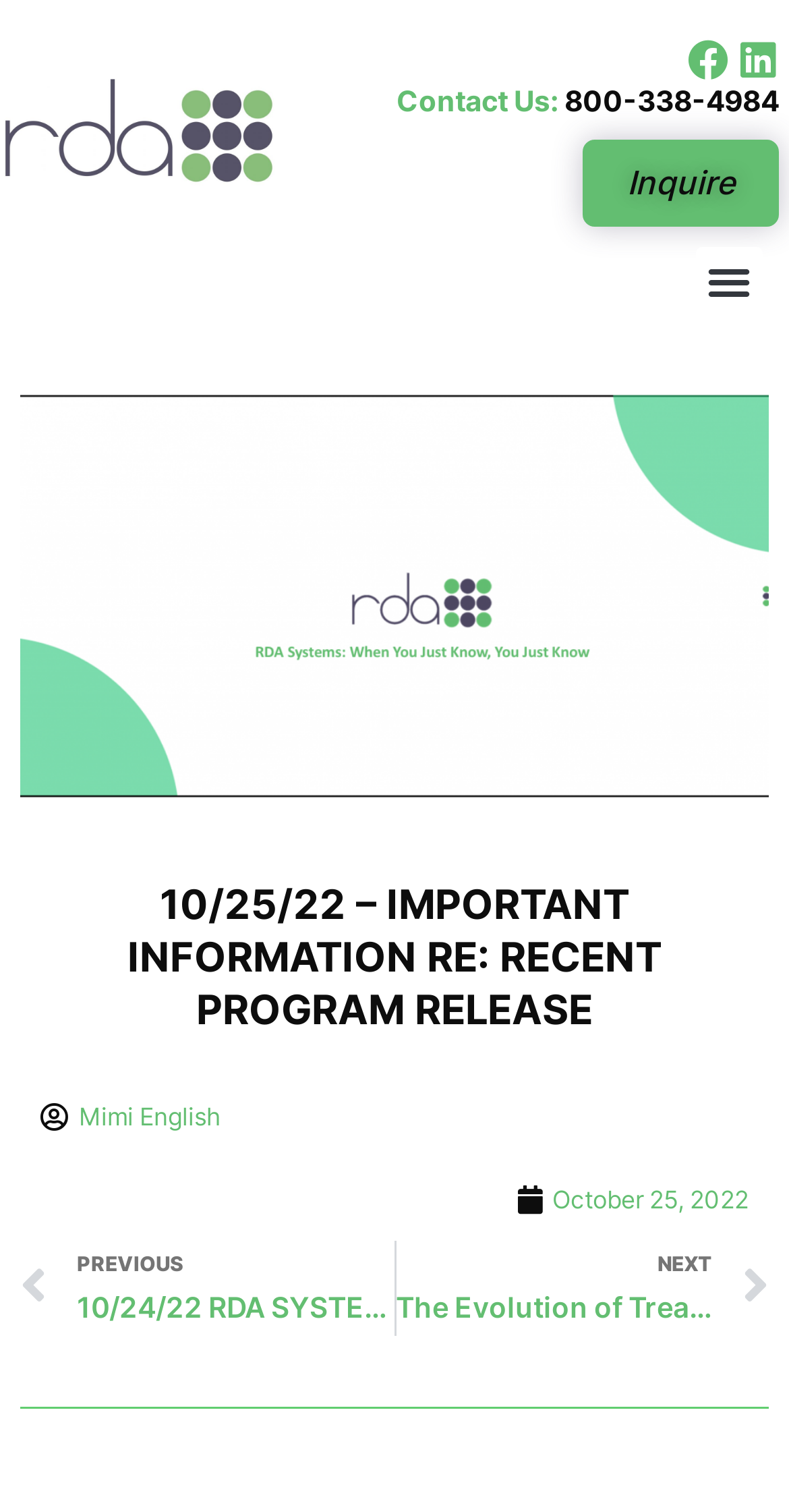Describe the webpage meticulously, covering all significant aspects.

The webpage appears to be a blog post or article page from RDA Systems. At the top left, there is a logo image of RDA. Below the logo, there is a heading that reads "10/25/22 – IMPORTANT INFORMATION RE: RECENT PROGRAM RELEASE". 

On the top right, there are social media links to Facebook and Linkedin, as well as a "Contact Us" section with a phone number and an "Inquire" link. A menu toggle button is also located on the top right.

The main content of the page is a single article or post. The author of the post is Mimi English, and it was published on October 25, 2022. The article's content is not explicitly described, but based on the meta description, it seems to be about an issue with a recent program release that is preventing clients from submitting support tickets.

At the bottom of the page, there are navigation links to previous and next posts, titled "10/24/22 RDA SYSTEMS 4.0 PROGRAMS RELEASED" and "The Evolution of Treasury Management Technology", respectively.